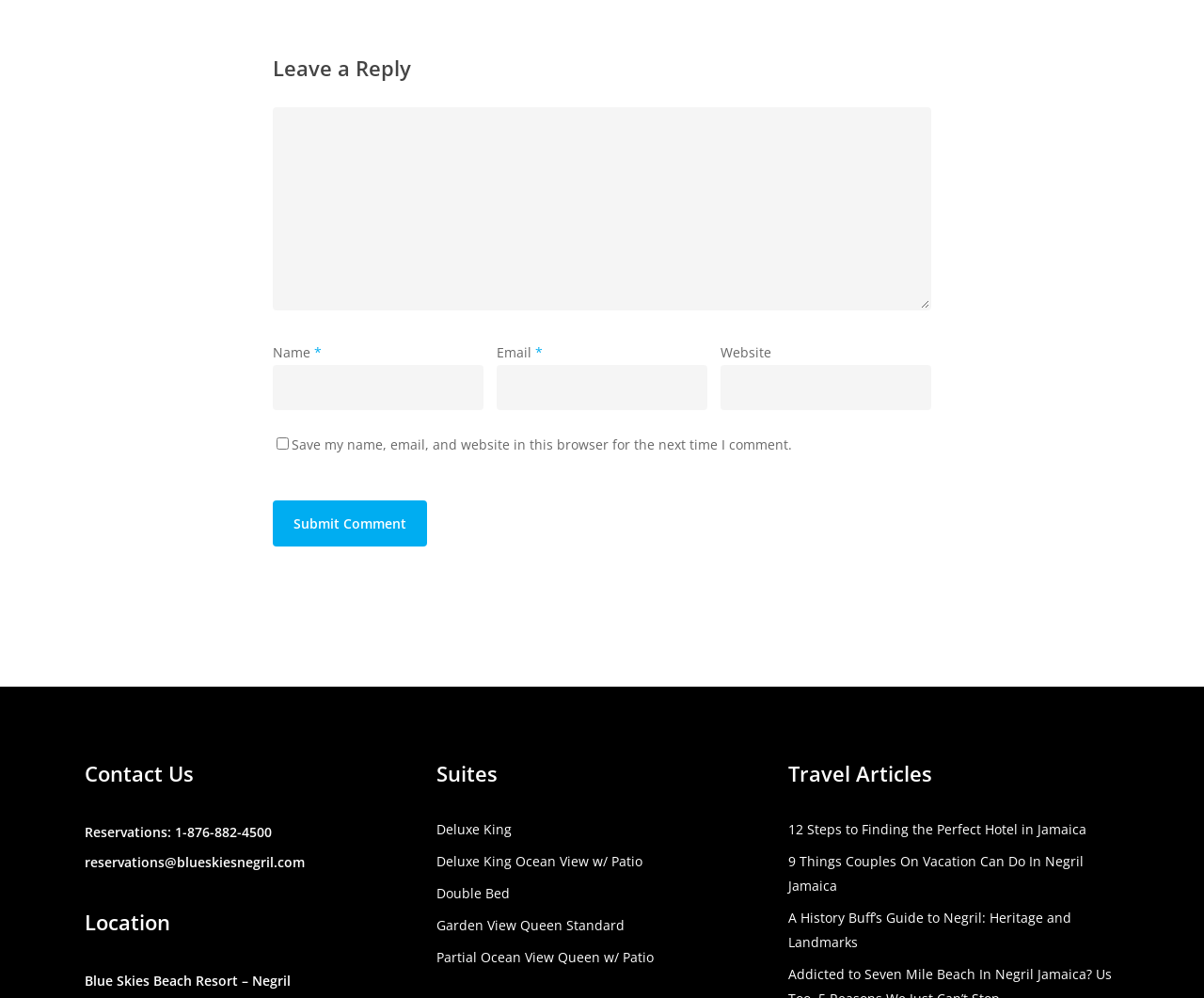Find and indicate the bounding box coordinates of the region you should select to follow the given instruction: "Click the Reservations: 1-876-882-4500 link".

[0.145, 0.824, 0.226, 0.842]